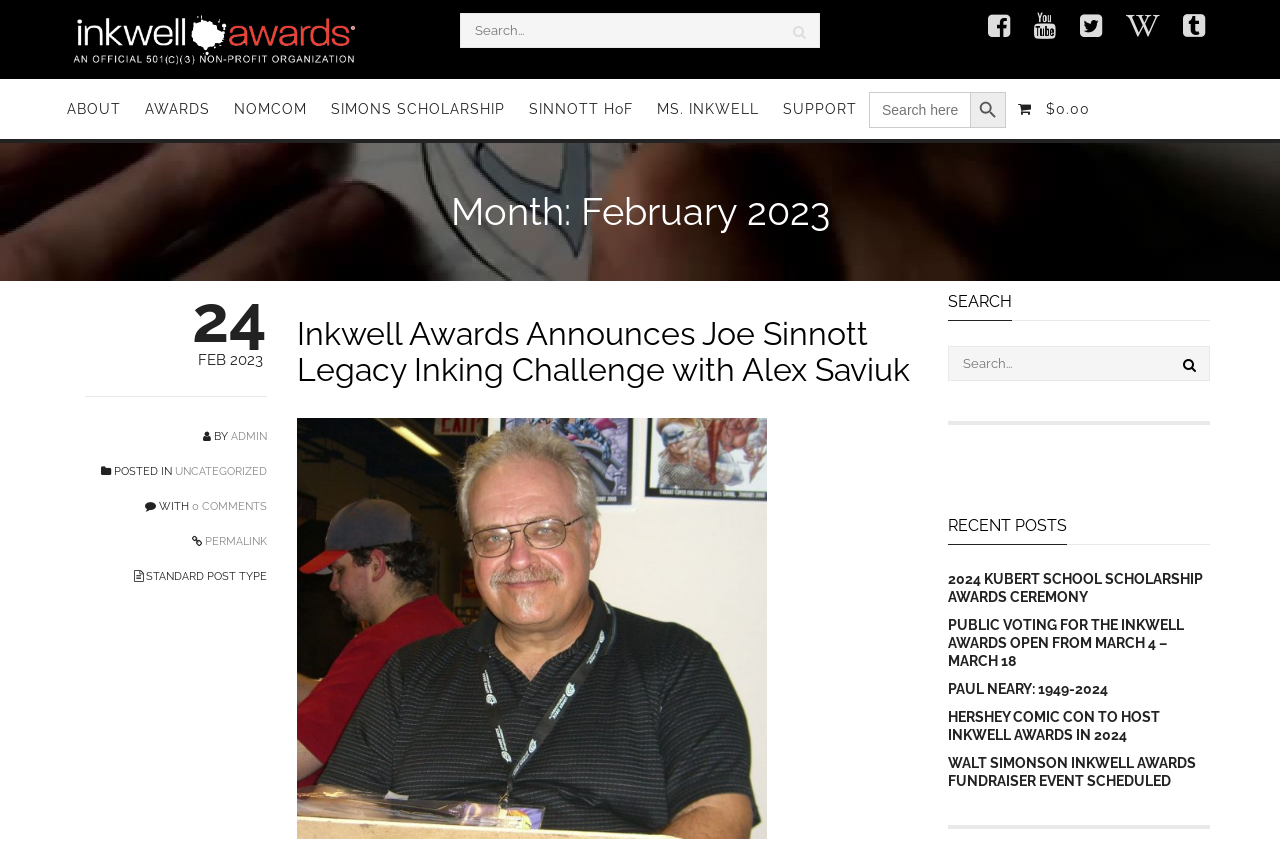Find the bounding box coordinates of the element you need to click on to perform this action: 'Read the post about Joe Sinnott Legacy Inking Challenge'. The coordinates should be represented by four float values between 0 and 1, in the format [left, top, right, bottom].

[0.232, 0.375, 0.717, 0.46]